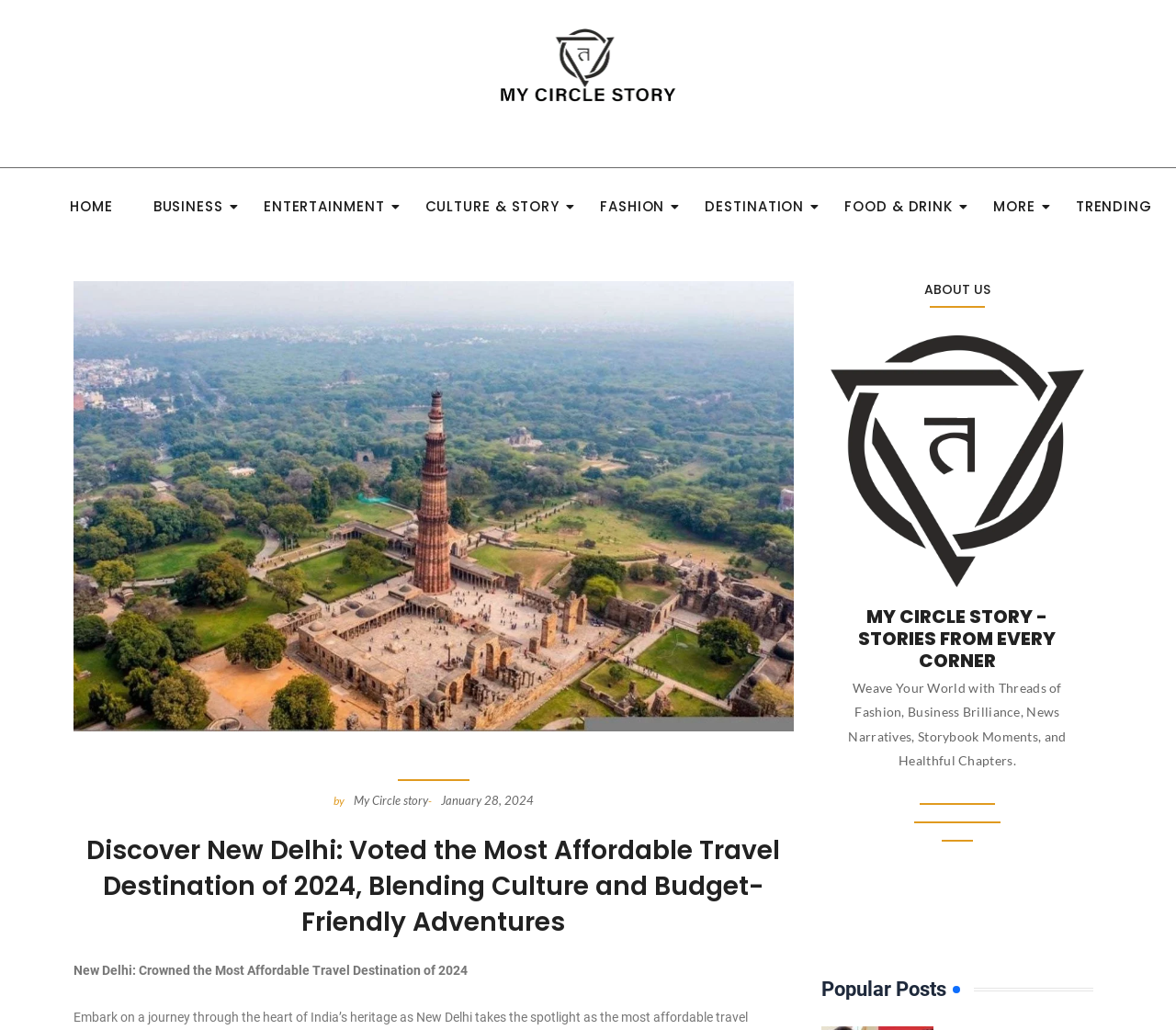Locate the bounding box coordinates of the clickable area needed to fulfill the instruction: "Explore the ABOUT US section".

[0.706, 0.273, 0.922, 0.29]